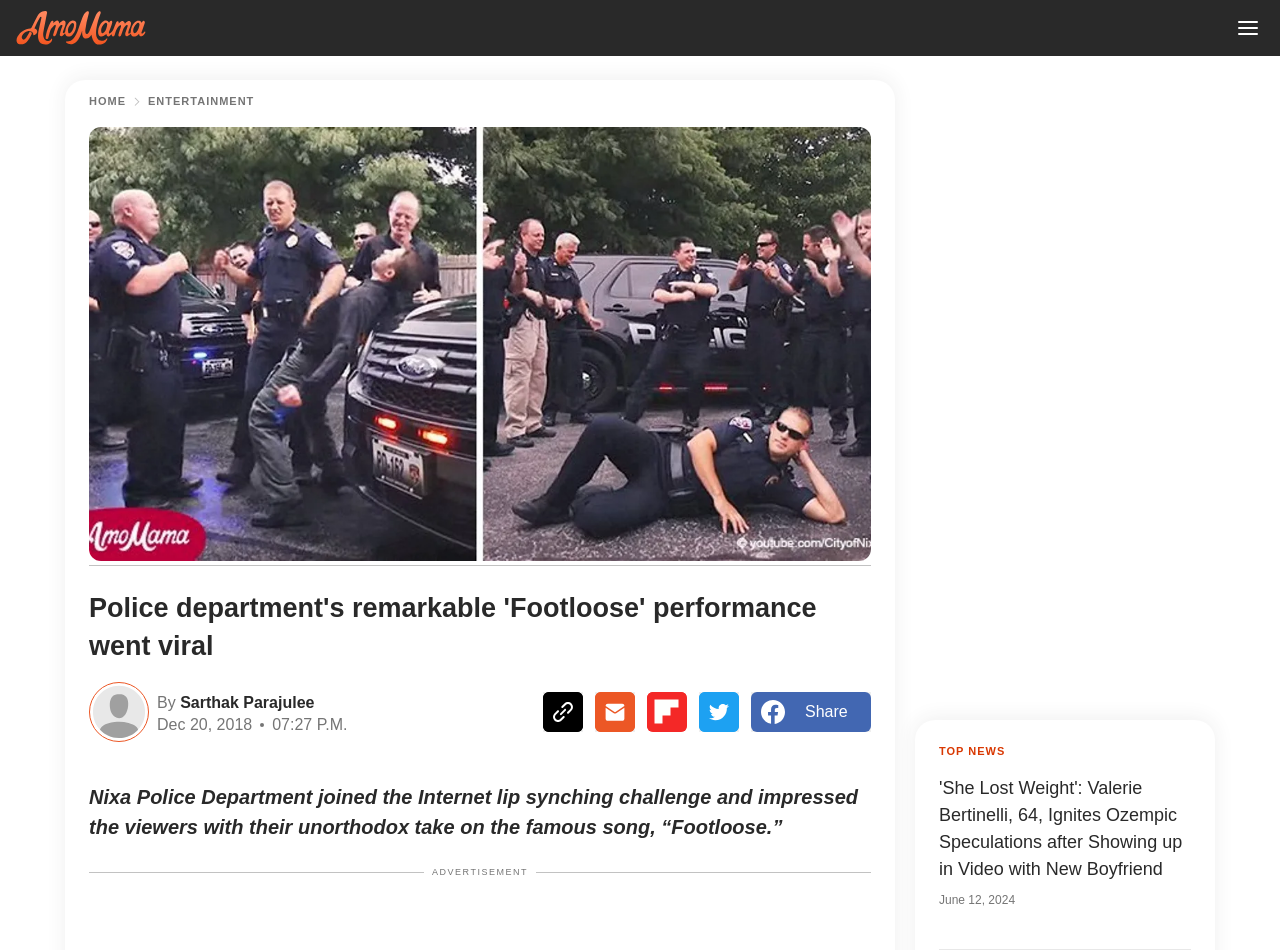What is the purpose of the buttons at the bottom of the article?
Please look at the screenshot and answer in one word or a short phrase.

To share the article